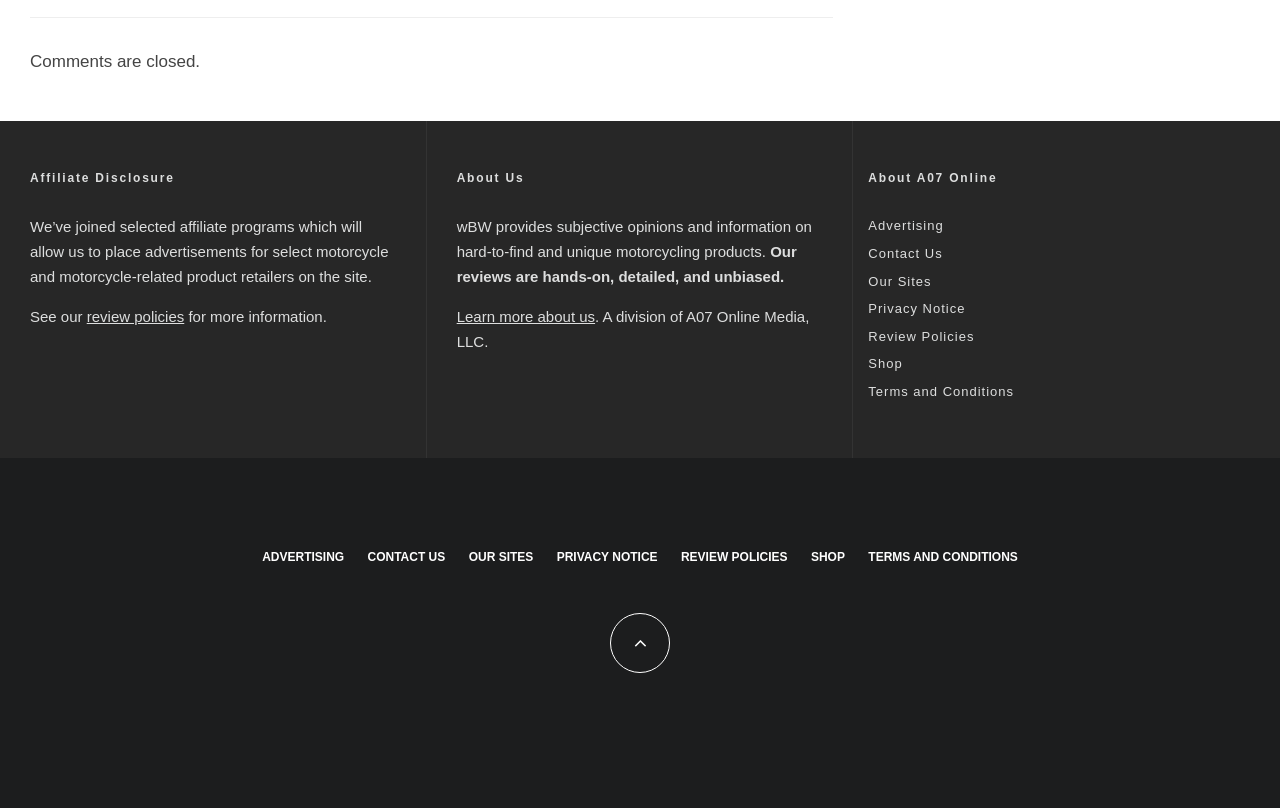Please reply to the following question with a single word or a short phrase:
What is the purpose of the affiliate programs?

To place advertisements